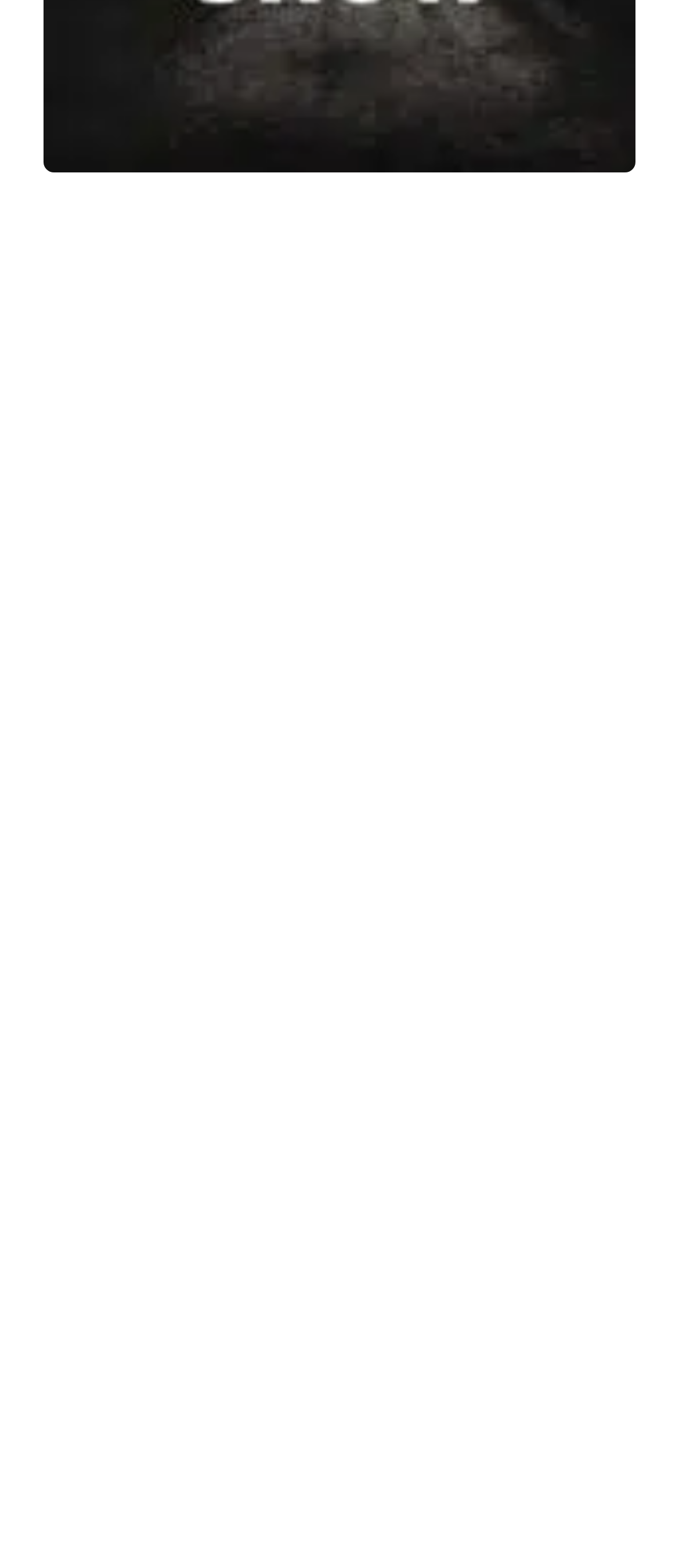What is the purpose of this webpage?
Based on the visual information, provide a detailed and comprehensive answer.

The webpage contains a registration form with various fields such as company, first name, last name, and others, which suggests that the purpose of this webpage is to register for an in-house show.